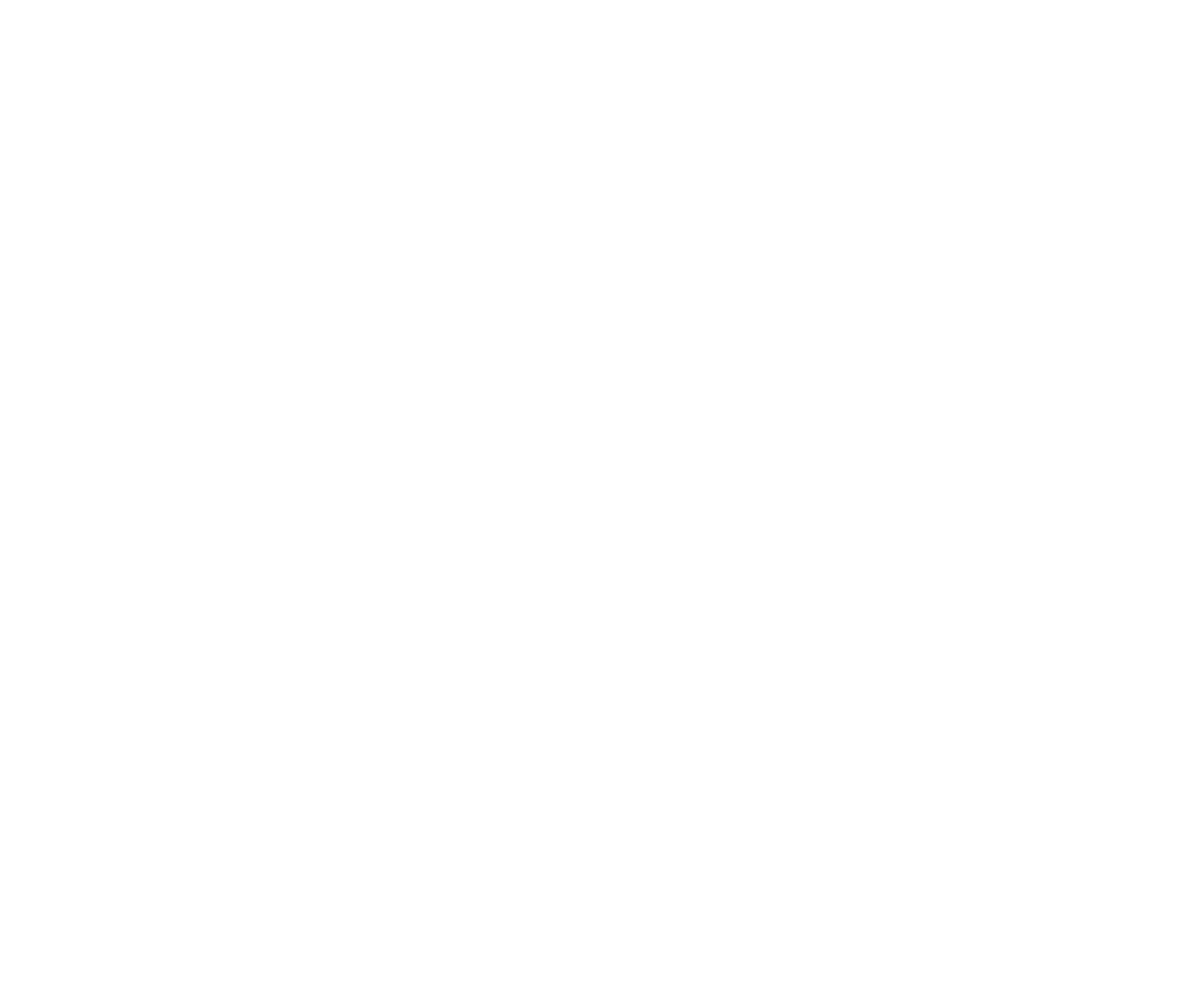Please identify the bounding box coordinates of the element on the webpage that should be clicked to follow this instruction: "Leave a comment". The bounding box coordinates should be given as four float numbers between 0 and 1, formatted as [left, top, right, bottom].

[0.055, 0.167, 0.154, 0.183]